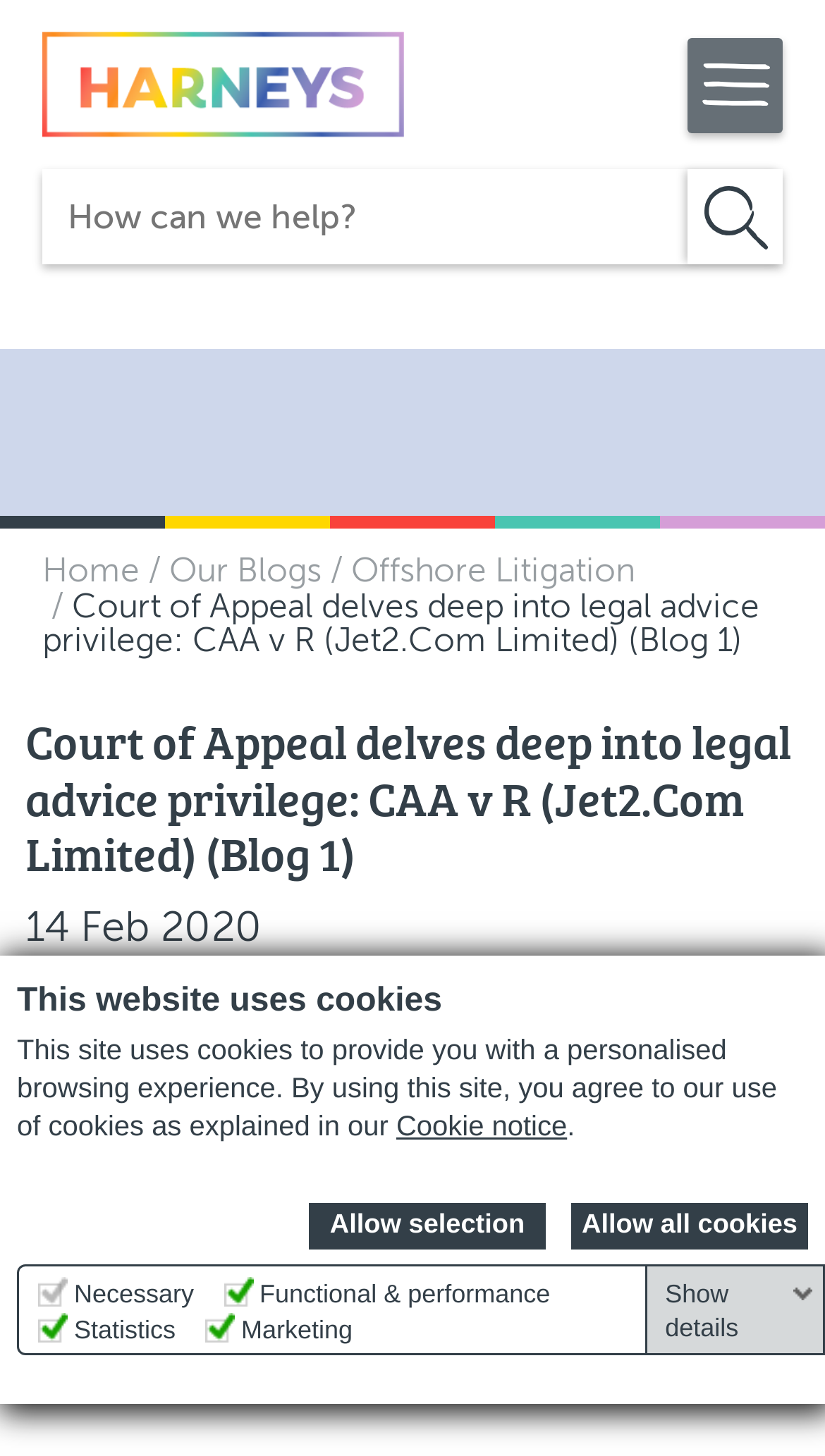What is the date of the blog post?
Refer to the image and provide a thorough answer to the question.

I found this answer by looking at the date mentioned below the title of the blog post, which is '14 Feb 2020'. This suggests that the blog post was published on this date.